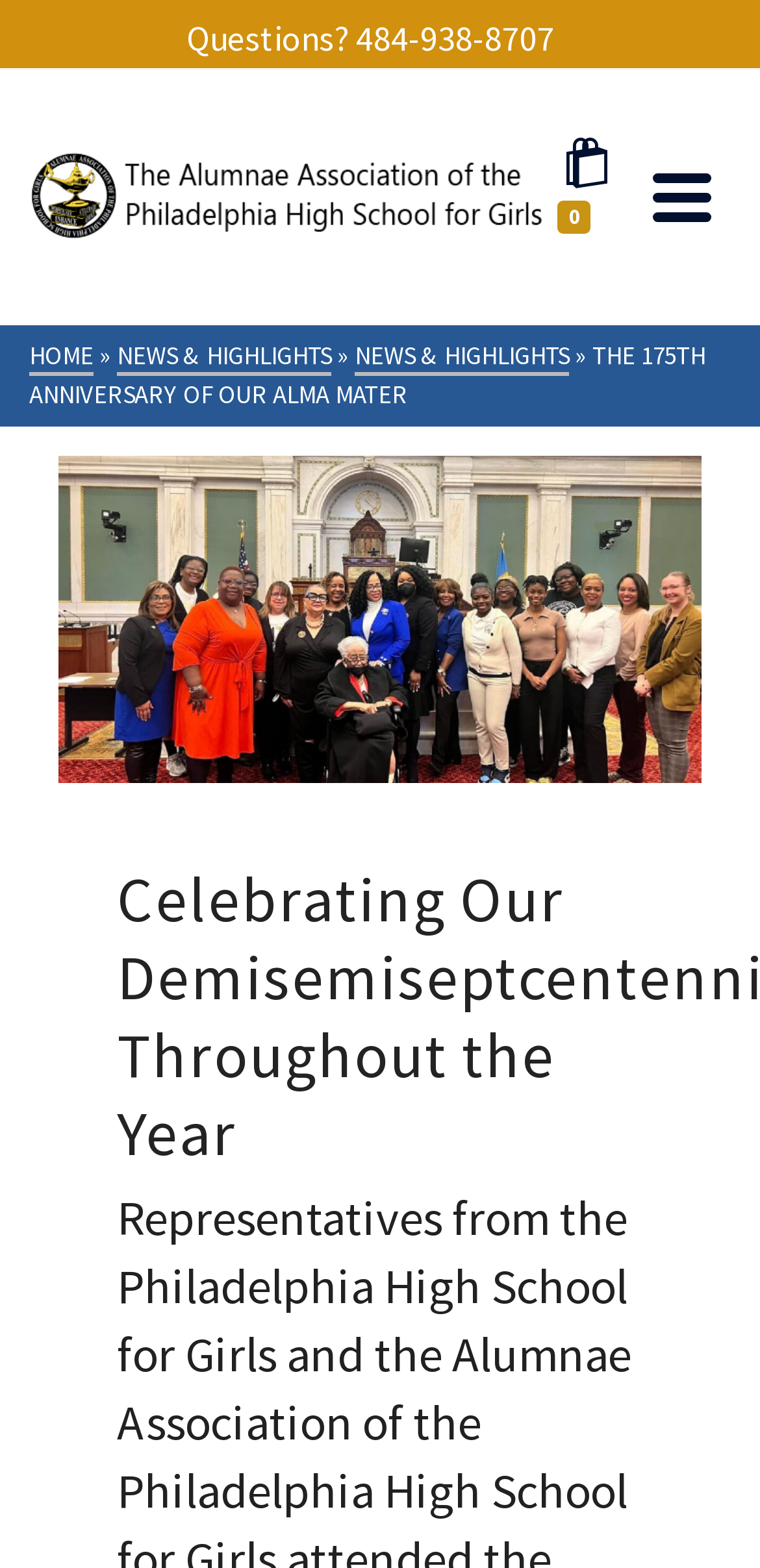Using the information in the image, give a comprehensive answer to the question: 
What is the anniversary being celebrated?

I found the anniversary being celebrated by looking at the StaticText element with the text 'THE 175TH ANNIVERSARY OF OUR ALMA MATER' at the top of the page.